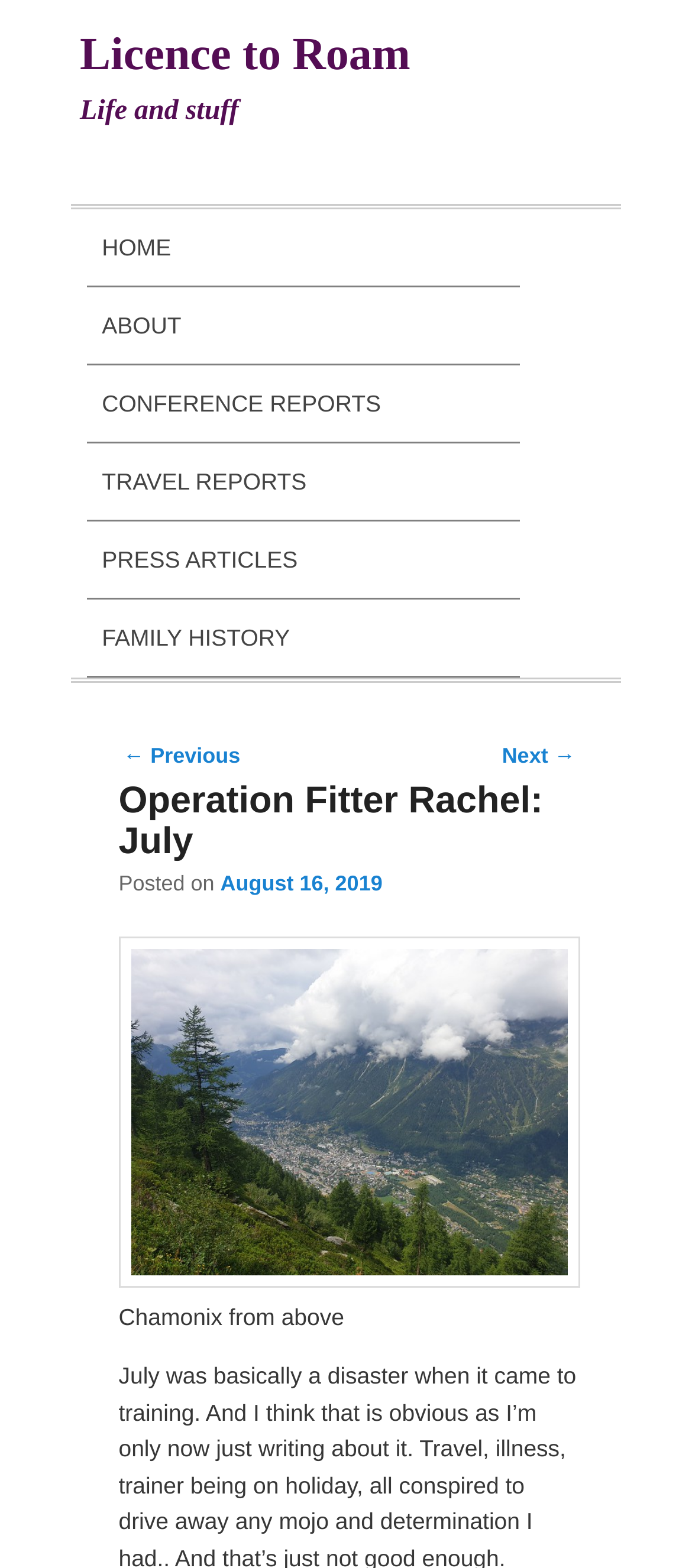Is there a way to navigate to the previous post?
Provide an in-depth answer to the question, covering all aspects.

The webpage has a 'Post navigation' section that includes links to '← Previous' and 'Next →', indicating that it is possible to navigate to the previous post.